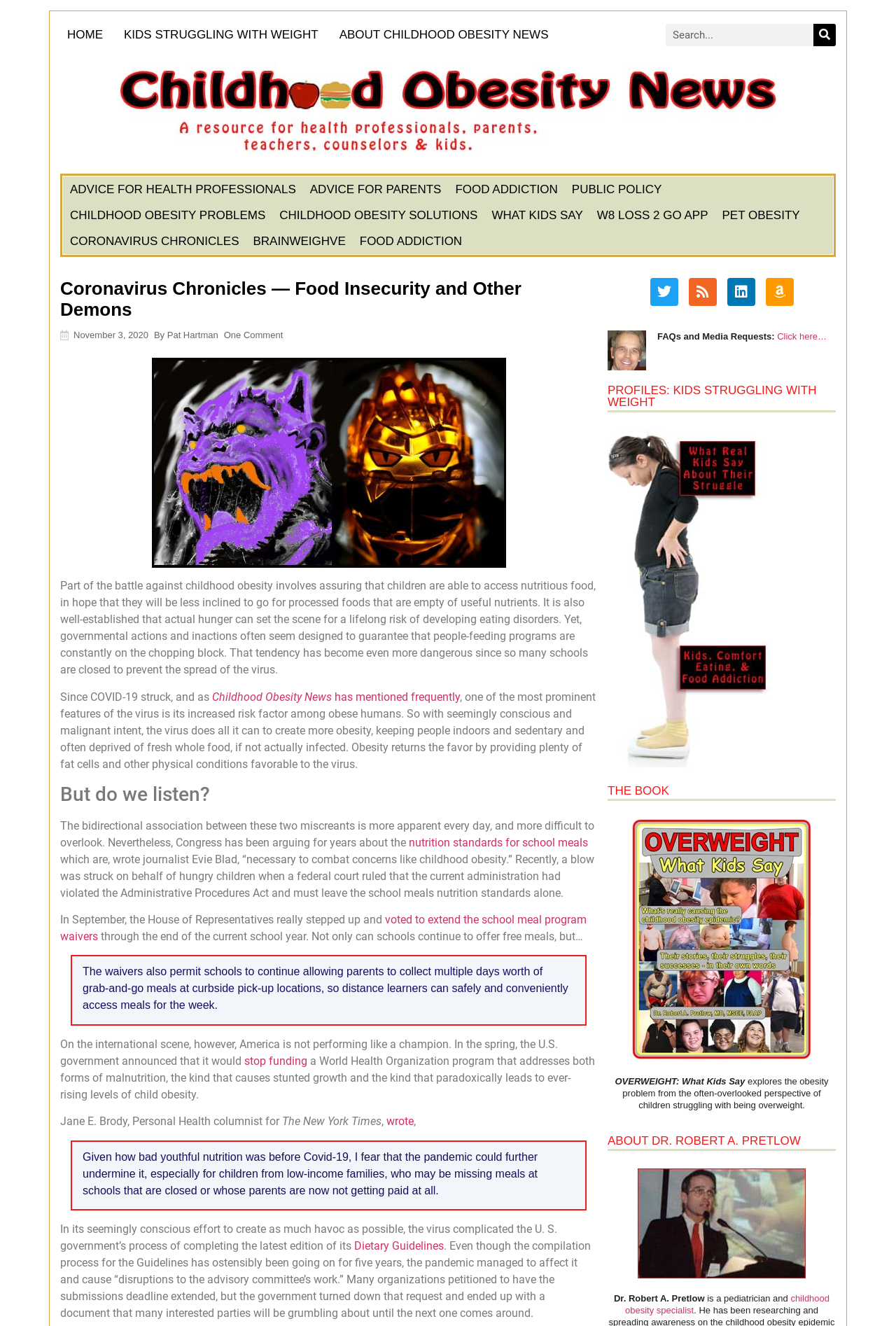Using the format (top-left x, top-left y, bottom-right x, bottom-right y), and given the element description, identify the bounding box coordinates within the screenshot: Search

[0.905, 0.019, 0.93, 0.036]